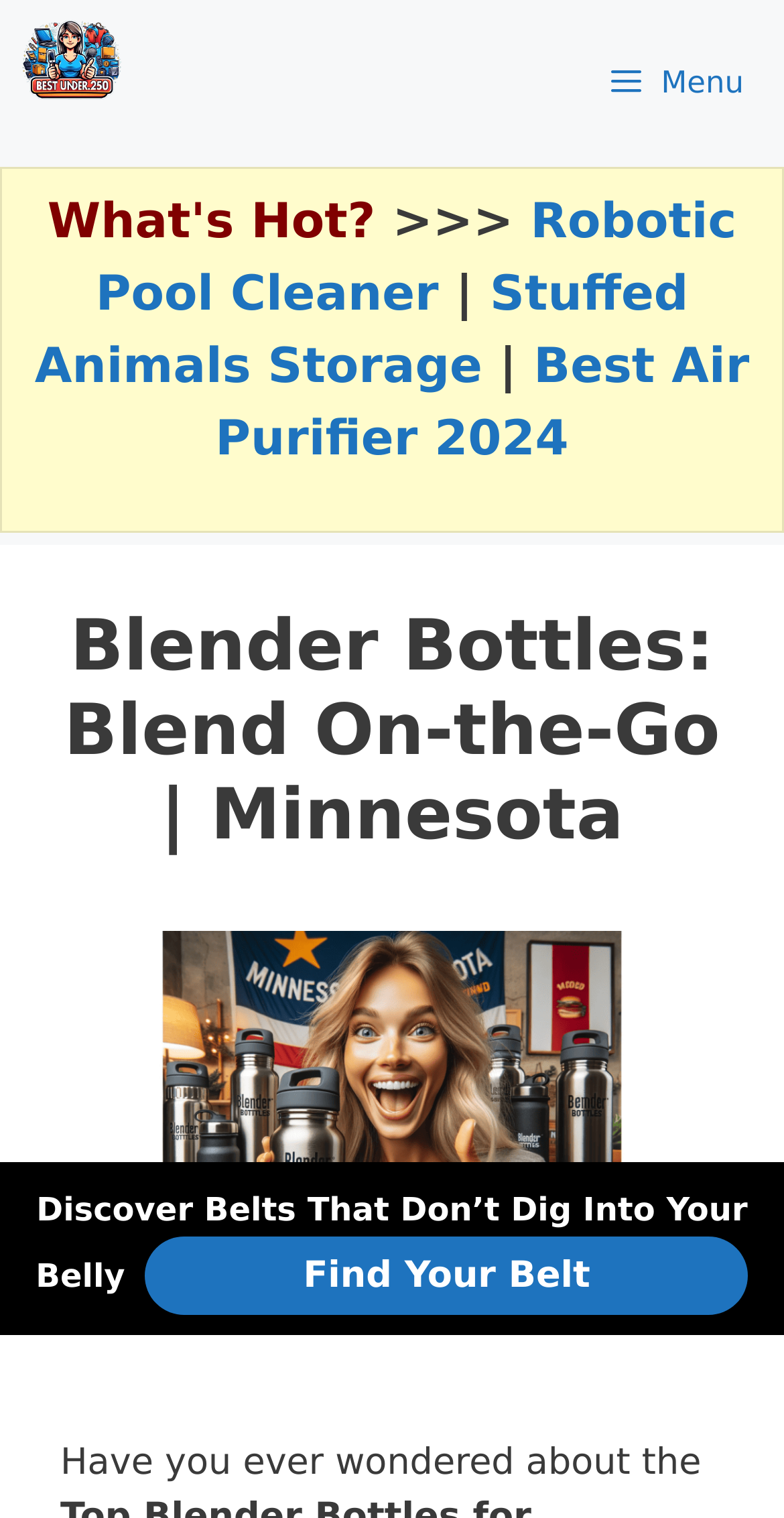What is the topic of the webpage?
Look at the image and answer the question using a single word or phrase.

Blender Bottles